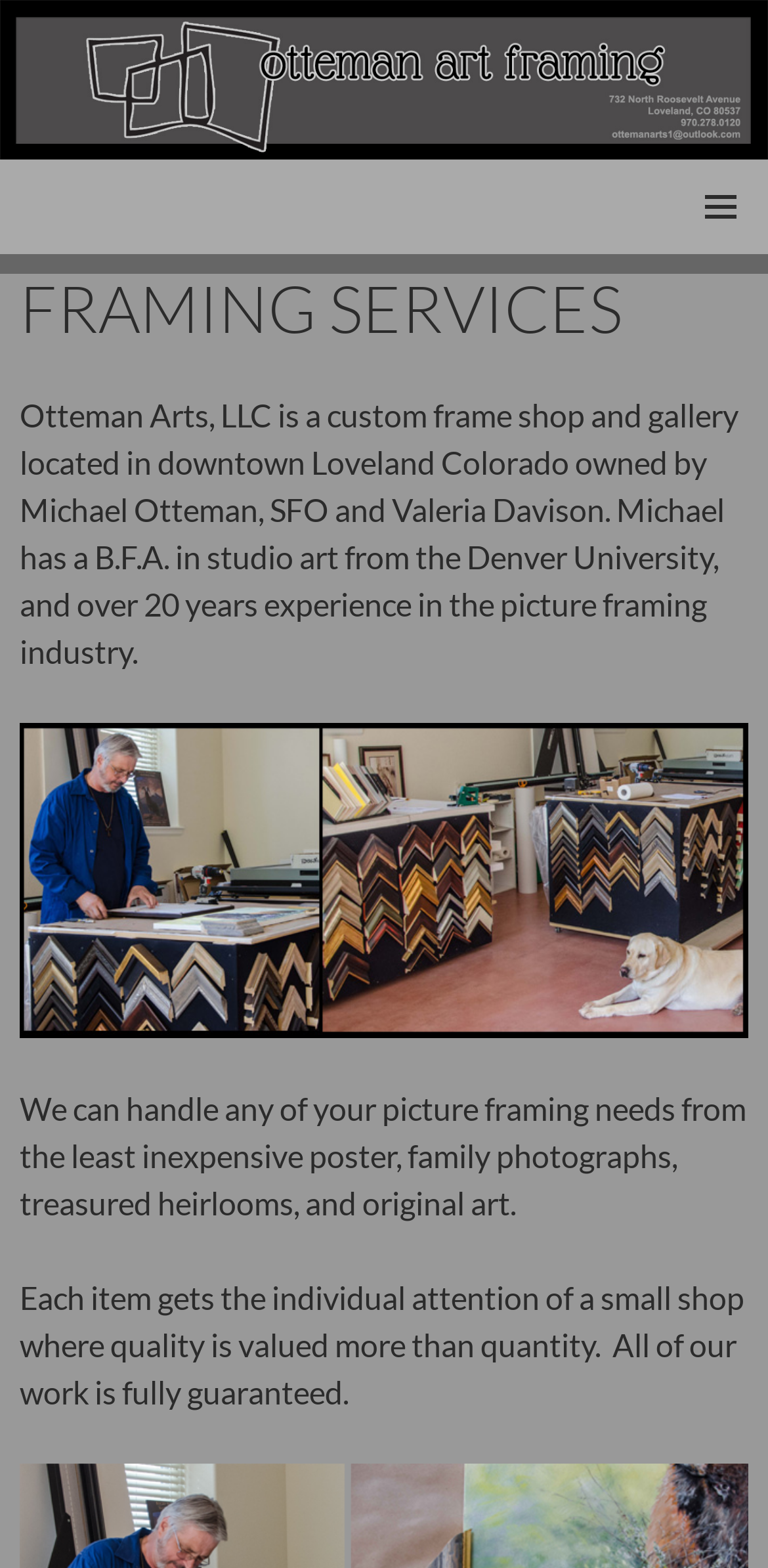What is the bounding box coordinate of the image?
From the image, respond with a single word or phrase.

[0.026, 0.462, 0.974, 0.662]